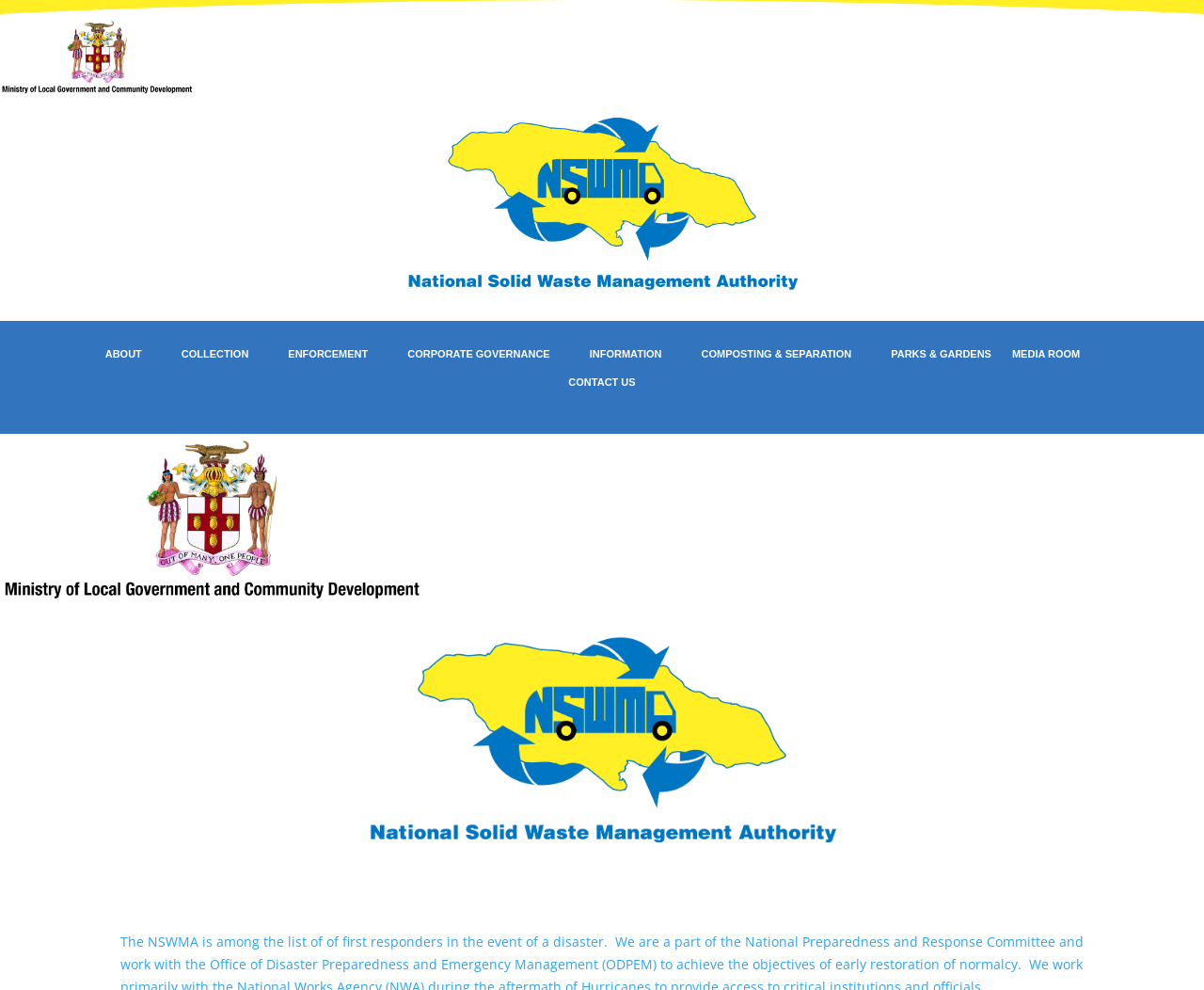Explain in detail what is displayed on the webpage.

The webpage is about the Hurricane Preparedness Plan of the National Solid Waste Management Authority in Jamaica. At the top-left corner, there is a small image. Below it, there is a link to the NSWMA website, accompanied by a small NSWMA logo. 

The main navigation menu is located in the middle of the top section, consisting of 7 links: ABOUT, COLLECTION, ENFORCEMENT, CORPORATE GOVERNANCE, INFORMATION, COMPOSTING & SEPARATION, and PARKS & GARDENS. These links are arranged horizontally, with ABOUT on the left and PARKS & GARDENS on the right. 

Below the navigation menu, there is a link to MEDIA ROOM, followed by a link to CONTACT US. To the right of CONTACT US, there is a small button labeled 'U'. 

At the bottom-left corner, there is another link to the NSWMA website, accompanied by a small NSWMA logo. Similarly, at the bottom-right corner, there is another link to the NSWMA website, also accompanied by a small NSWMA logo.